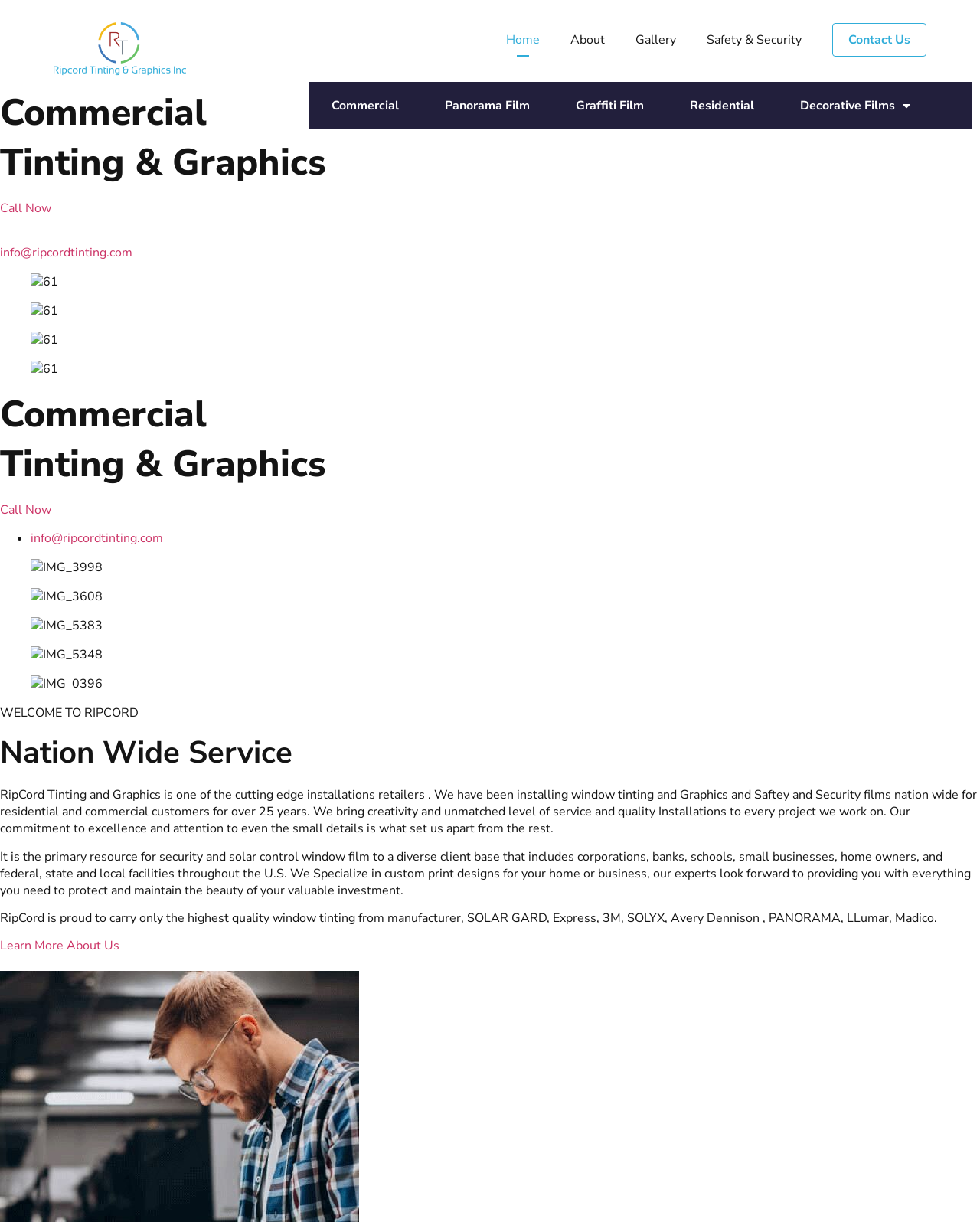What is the name of the manufacturer mentioned on the webpage?
From the image, respond with a single word or phrase.

SOLAR GARD